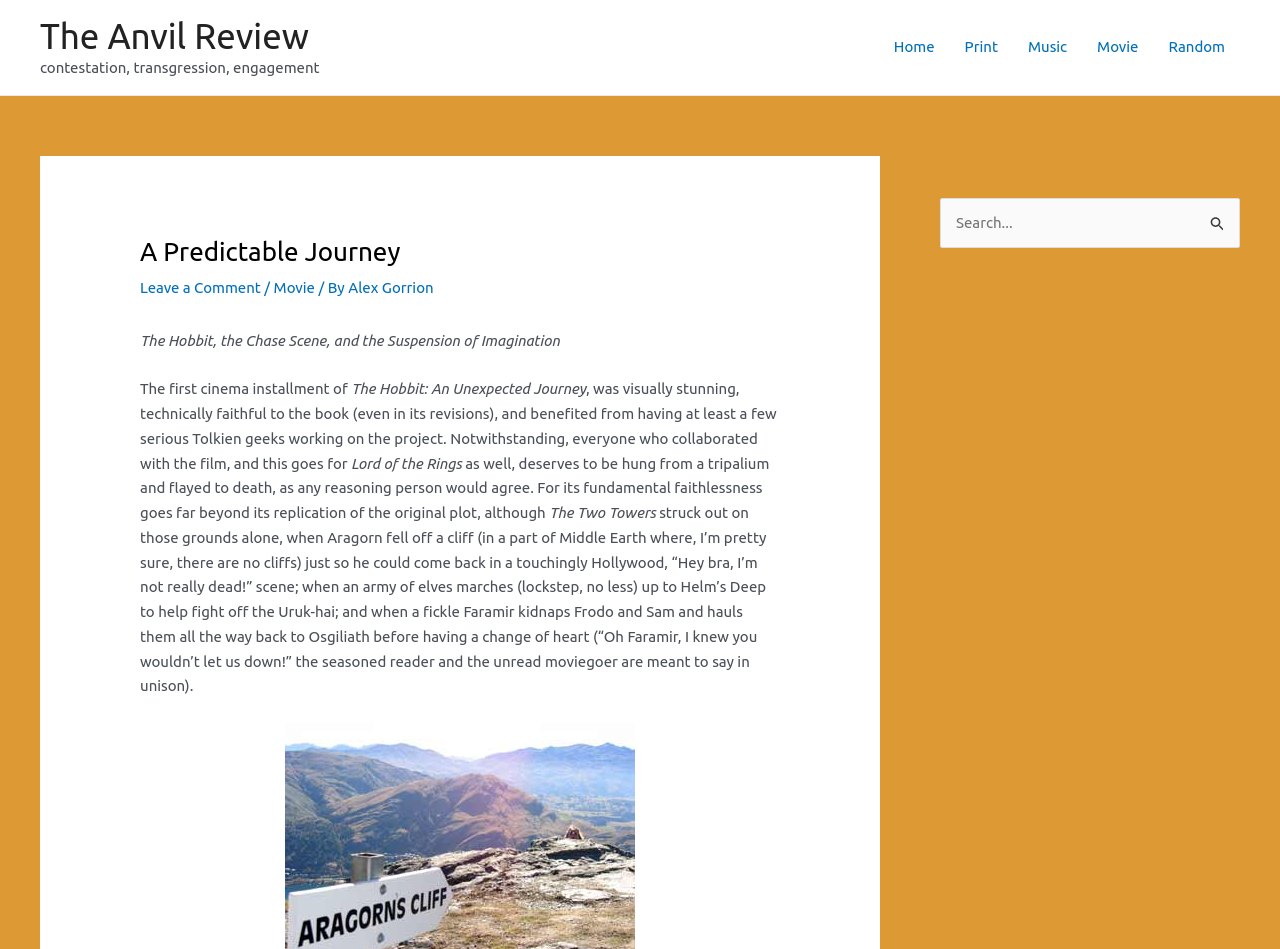Give a detailed account of the webpage, highlighting key information.

The webpage is an article review titled "A Predictable Journey – The Anvil Review". At the top left, there is a link to "The Anvil Review" and a brief description of the content, "contestation, transgression, engagement". 

On the top right, there is a navigation menu with five links: "Home", "Print", "Music", "Movie", and "Random". 

Below the navigation menu, there is a header section with a heading "A Predictable Journey" and a link to "Leave a Comment". The author's name, "Alex Gorrion", is mentioned, and the category "Movie" is specified.

The main content of the article is a review of a movie, "The Hobbit, the Chase Scene, and the Suspension of Imagination". The review is a lengthy text that discusses the movie's faithfulness to the book and its shortcomings. There are mentions of other movies, such as "Lord of the Rings" and "The Two Towers", and criticisms of their adaptations.

On the right side of the page, there is a search box with a label "Search for:" and a submit button. The search box is accompanied by a small image. 

Overall, the webpage is a review article with a focus on movie criticism, and it provides a detailed analysis of the movie's strengths and weaknesses.